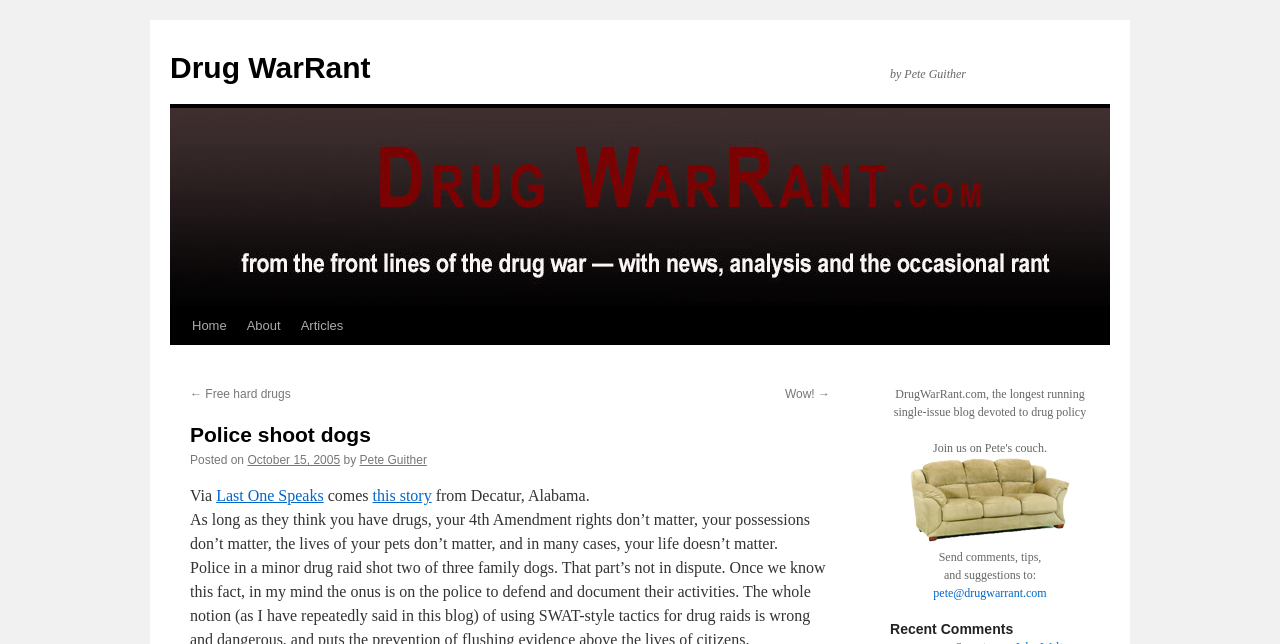Provide an in-depth description of the elements and layout of the webpage.

The webpage appears to be a blog post titled "Police shoot dogs" on the website "Drug WarRant". At the top left, there is a link to the website's homepage, "Drug WarRant", accompanied by an image of the same name. Below the image, there is a link to "Skip to content". 

To the right of the image, there is a section with links to different parts of the website, including "Home", "About", and "Articles". The "Articles" link has two adjacent links, "← Free hard drugs" and "Wow! →", which may be related to navigating through articles.

Below this section, there is a heading with the title of the blog post, "Police shoot dogs". The post is attributed to "Pete Guither" and dated "October 15, 2005". The content of the post is a critical commentary on police actions, stating that as long as they think you have drugs, your rights and possessions don't matter.

The post also includes a quote from another source, "Last One Speaks", and a link to the original story. At the bottom of the page, there is a section with information about the website, "DrugWarRant.com", and a call to action to send comments and suggestions to the website's owner, Pete.

On the right side of the page, there is an image of a couch, and below it, a heading titled "Recent Comments".